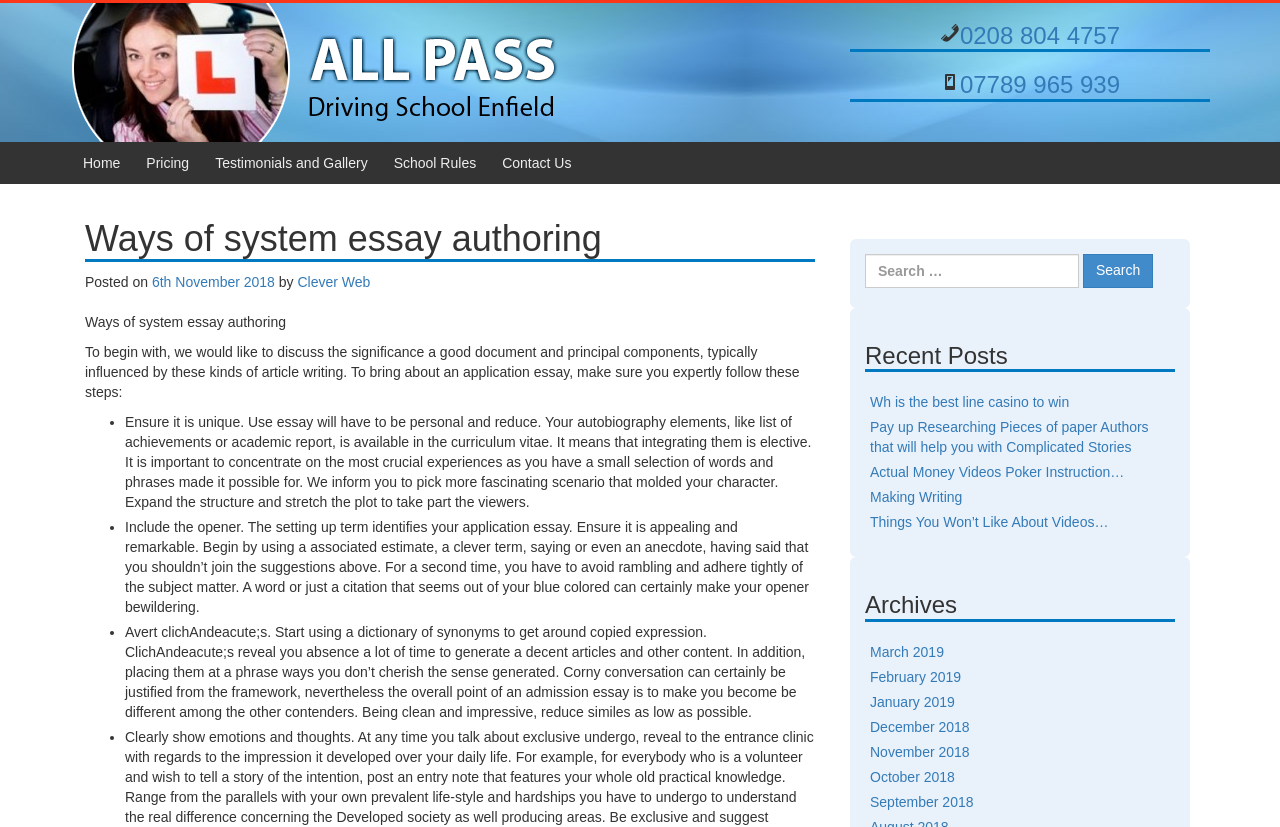Locate the UI element described by Clever Web and provide its bounding box coordinates. Use the format (top-left x, top-left y, bottom-right x, bottom-right y) with all values as floating point numbers between 0 and 1.

[0.232, 0.331, 0.289, 0.35]